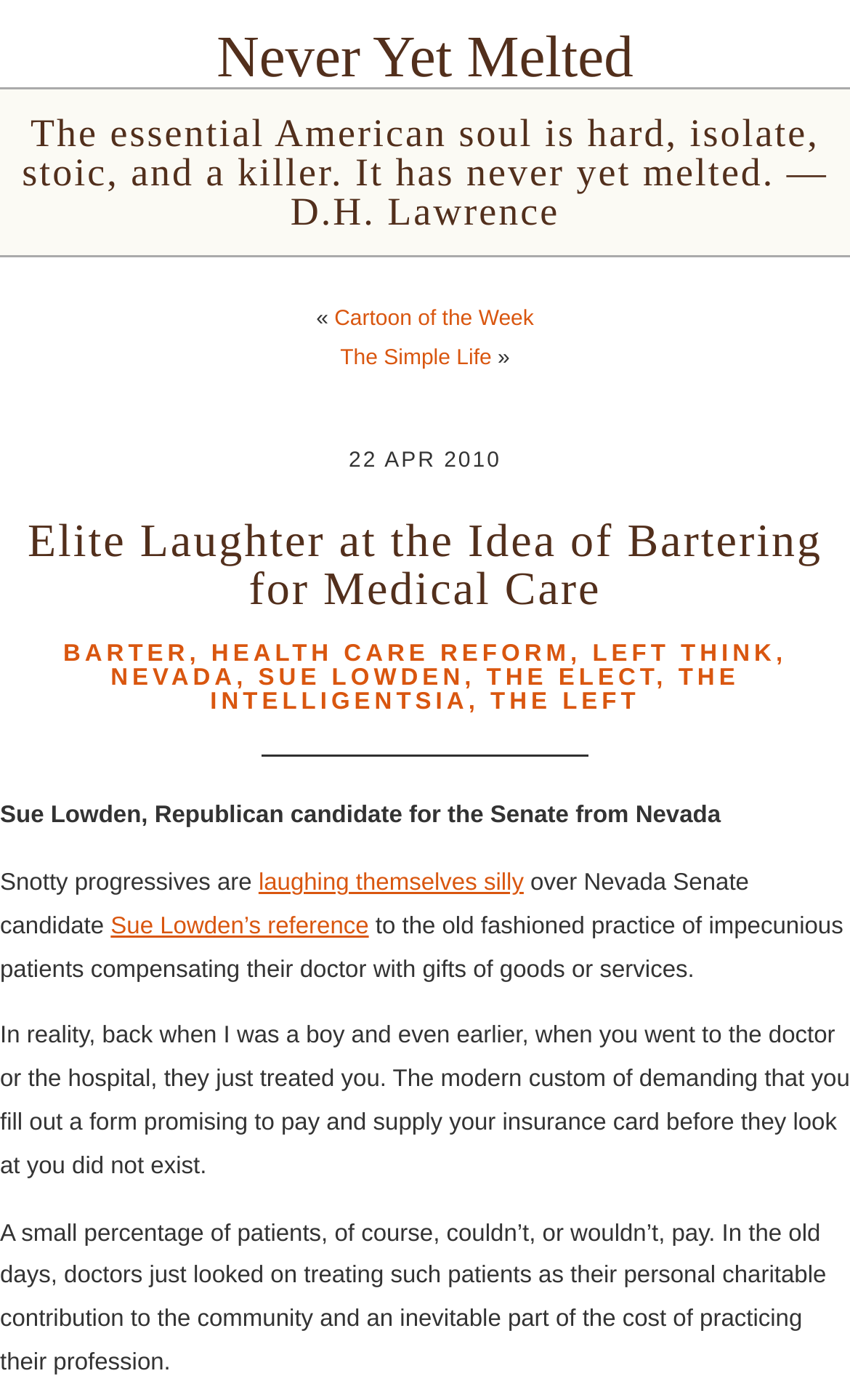Locate the bounding box for the described UI element: "First-boot / device initialization UX". Ensure the coordinates are four float numbers between 0 and 1, formatted as [left, top, right, bottom].

None